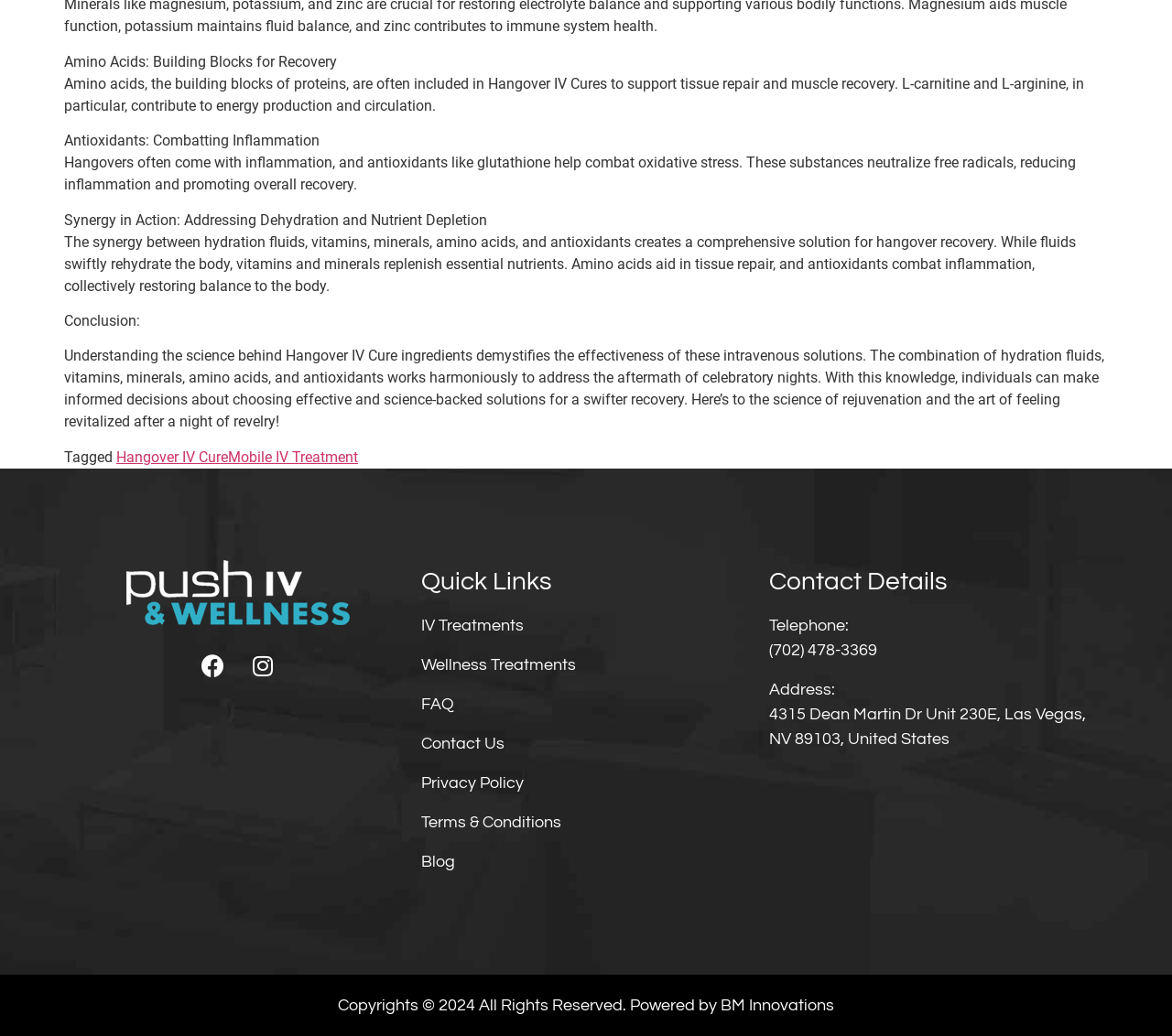Please find the bounding box for the following UI element description. Provide the coordinates in (top-left x, top-left y, bottom-right x, bottom-right y) format, with values between 0 and 1: Telephone: (702) 478-3369

[0.656, 0.592, 0.937, 0.639]